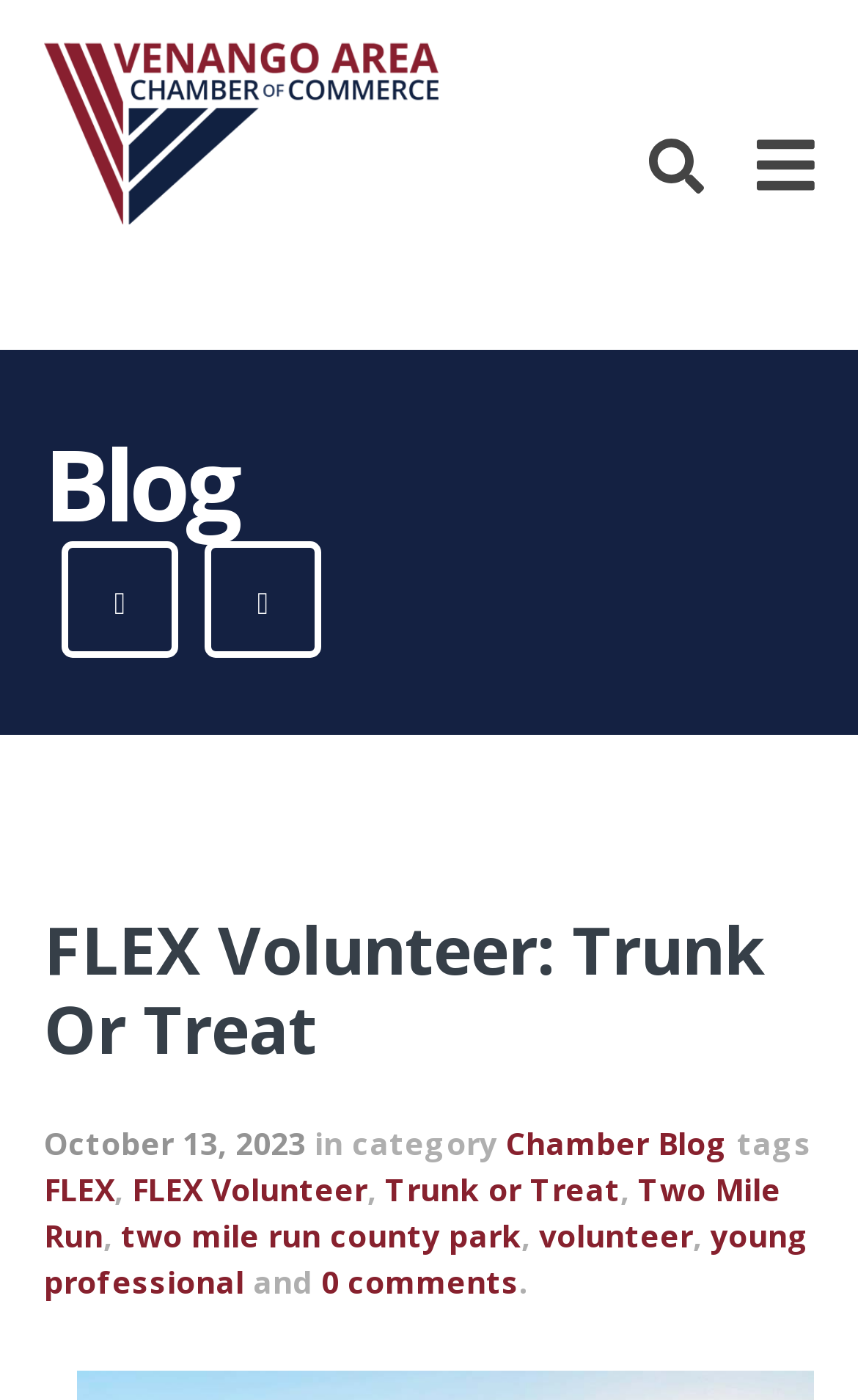What is the purpose of the textbox?
Look at the image and respond to the question as thoroughly as possible.

I found the answer by examining the textbox element with the placeholder text 'Enter Search Term Here', which implies that the purpose of the textbox is to input search terms.